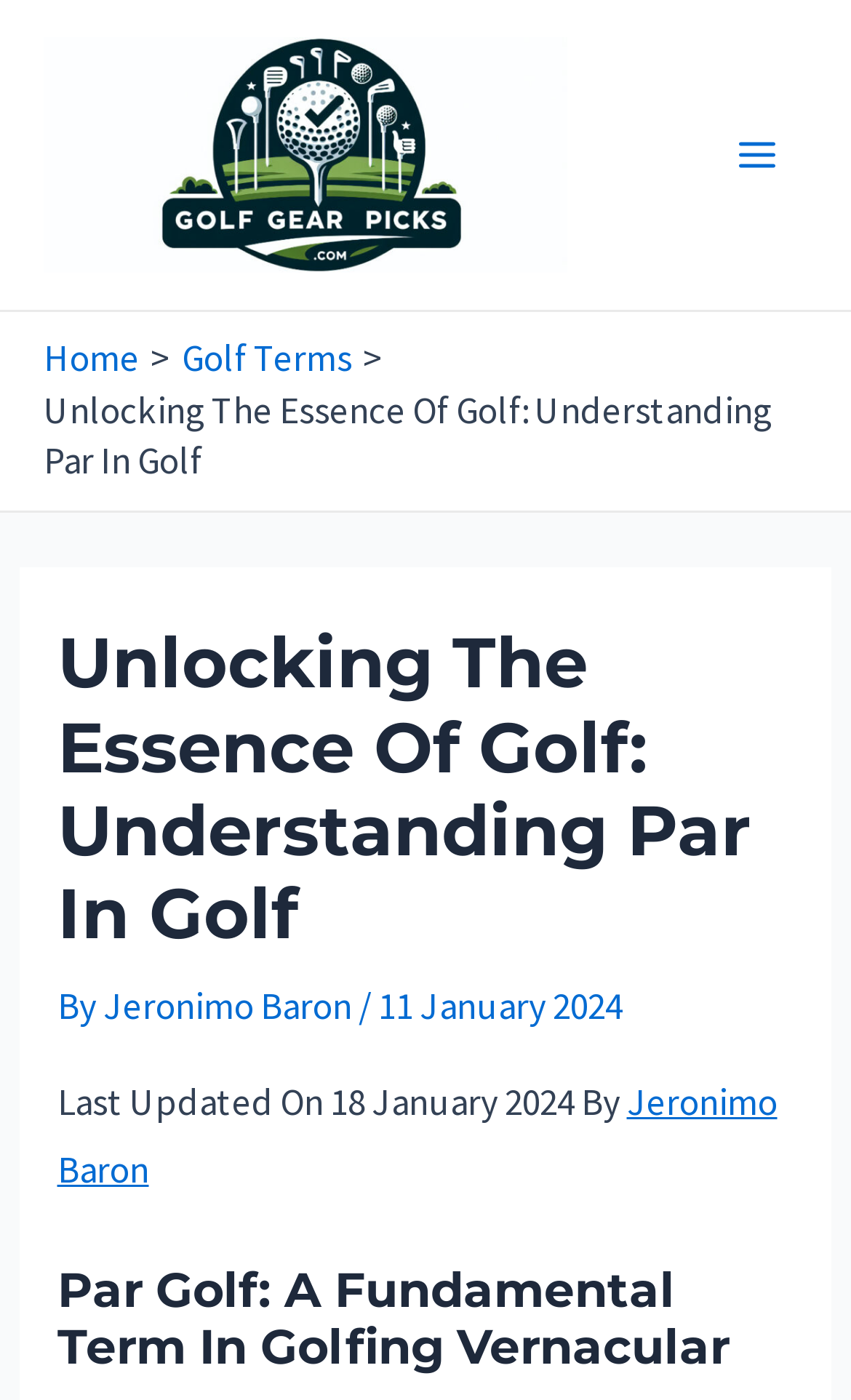Highlight the bounding box of the UI element that corresponds to this description: "Home".

[0.051, 0.238, 0.164, 0.272]